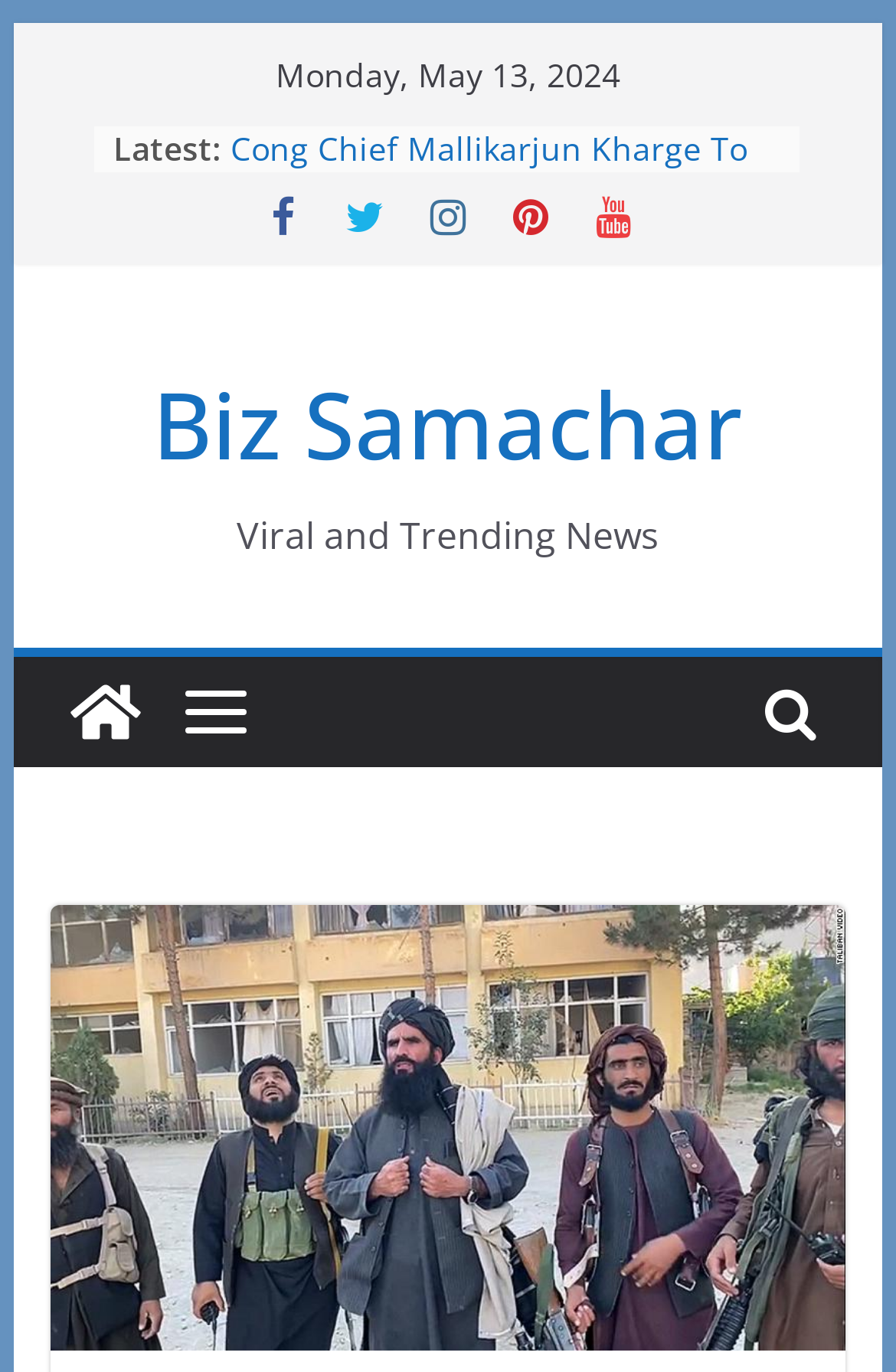Please determine the bounding box coordinates of the section I need to click to accomplish this instruction: "Read the latest news".

[0.127, 0.092, 0.247, 0.124]